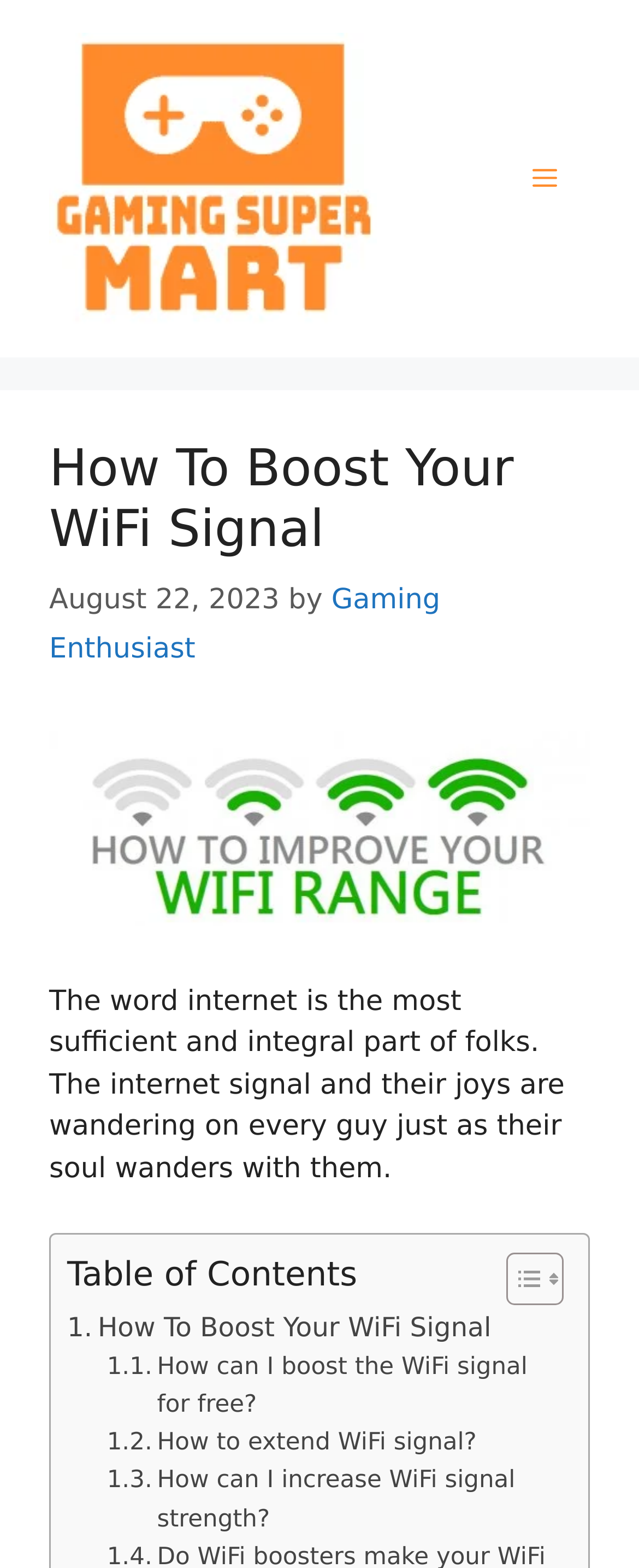Provide a brief response to the question below using a single word or phrase: 
What is the purpose of the table of contents?

To navigate the article